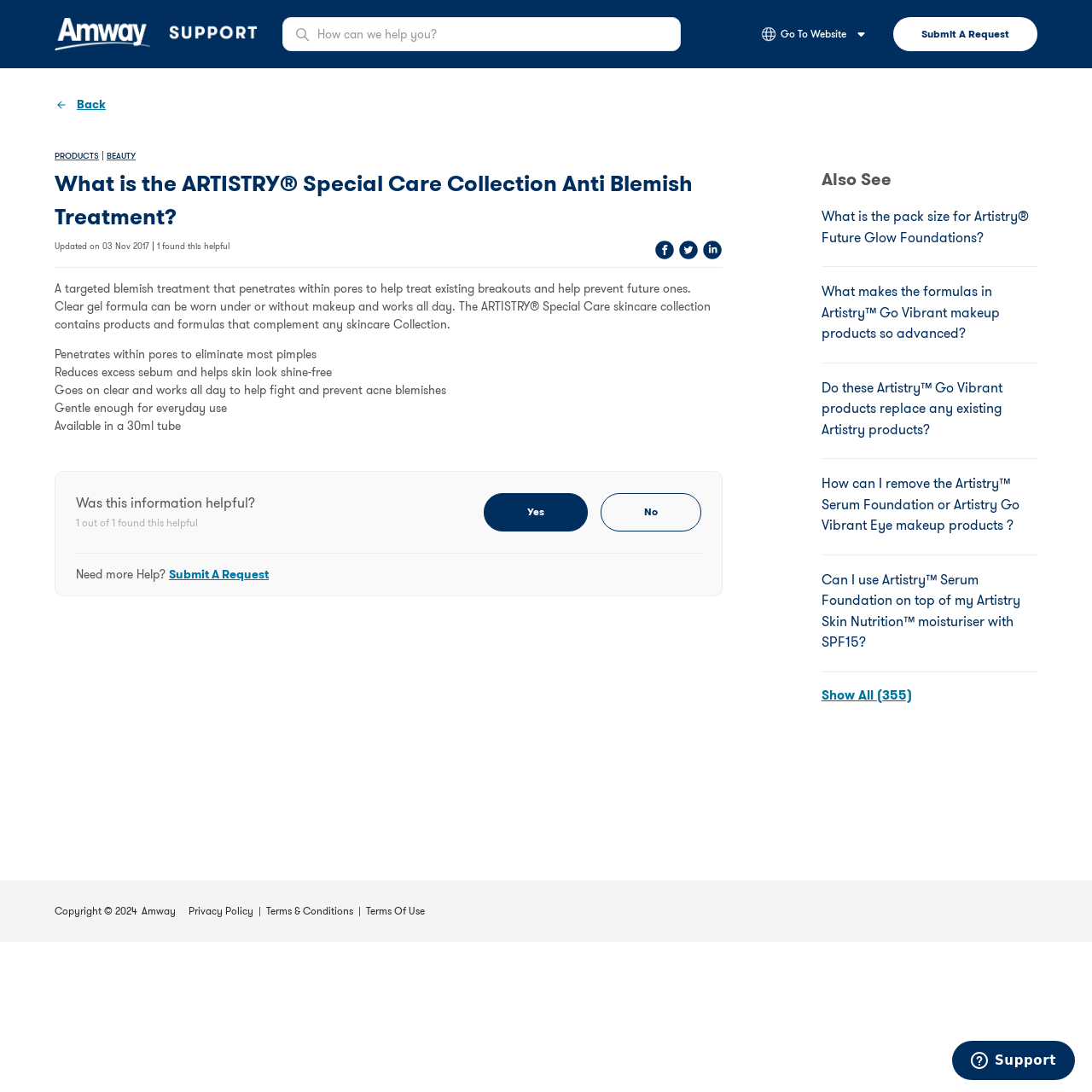What is the product name mentioned on this webpage?
Answer the question with a single word or phrase, referring to the image.

ARTISTRY Special Care Collection Anti Blemish Treatment